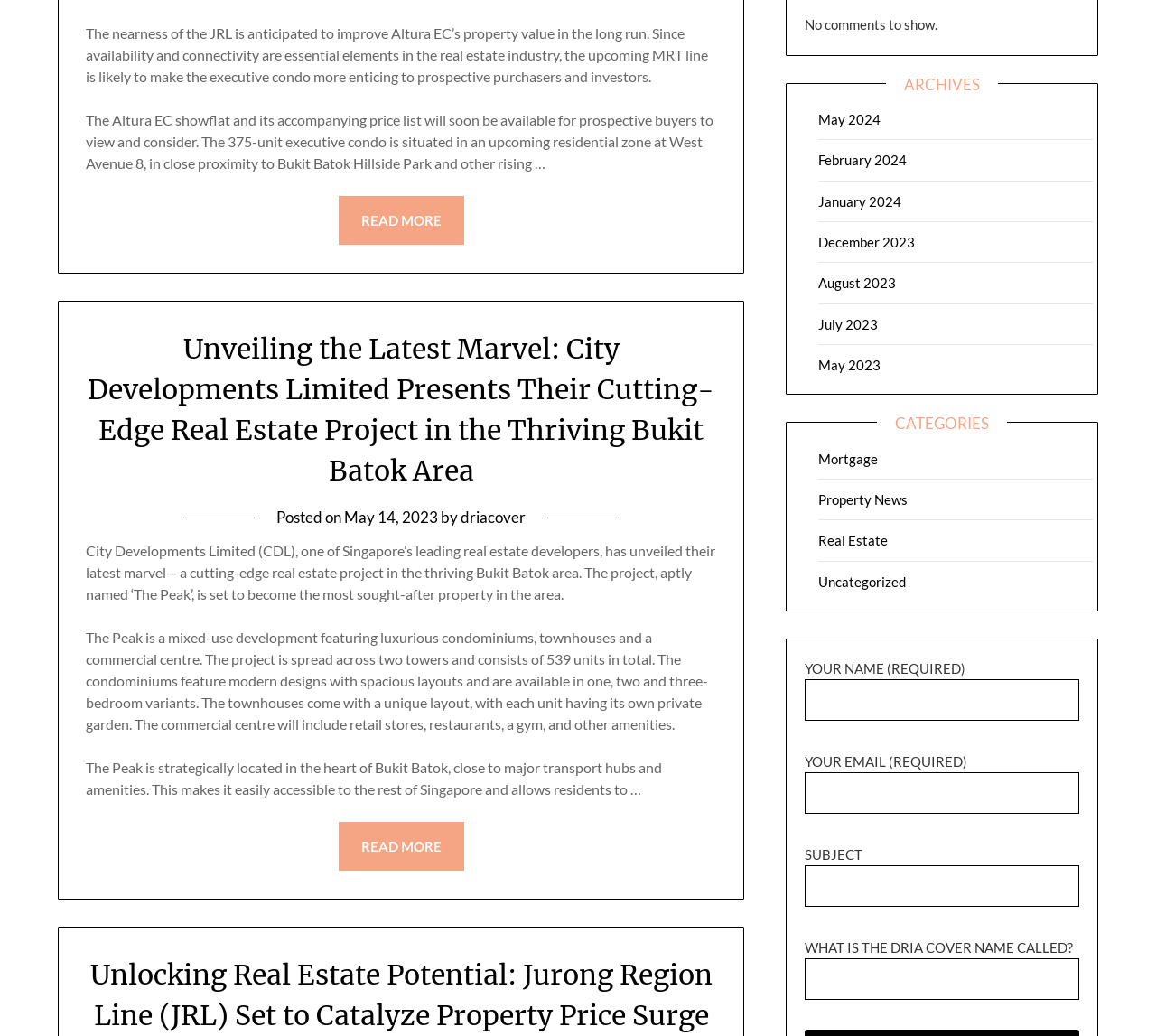Please provide a detailed answer to the question below based on the screenshot: 
How many units are there in The Peak?

The answer can be found in the third paragraph of the article, where it is stated that 'The project is spread across two towers and consists of 539 units in total.'